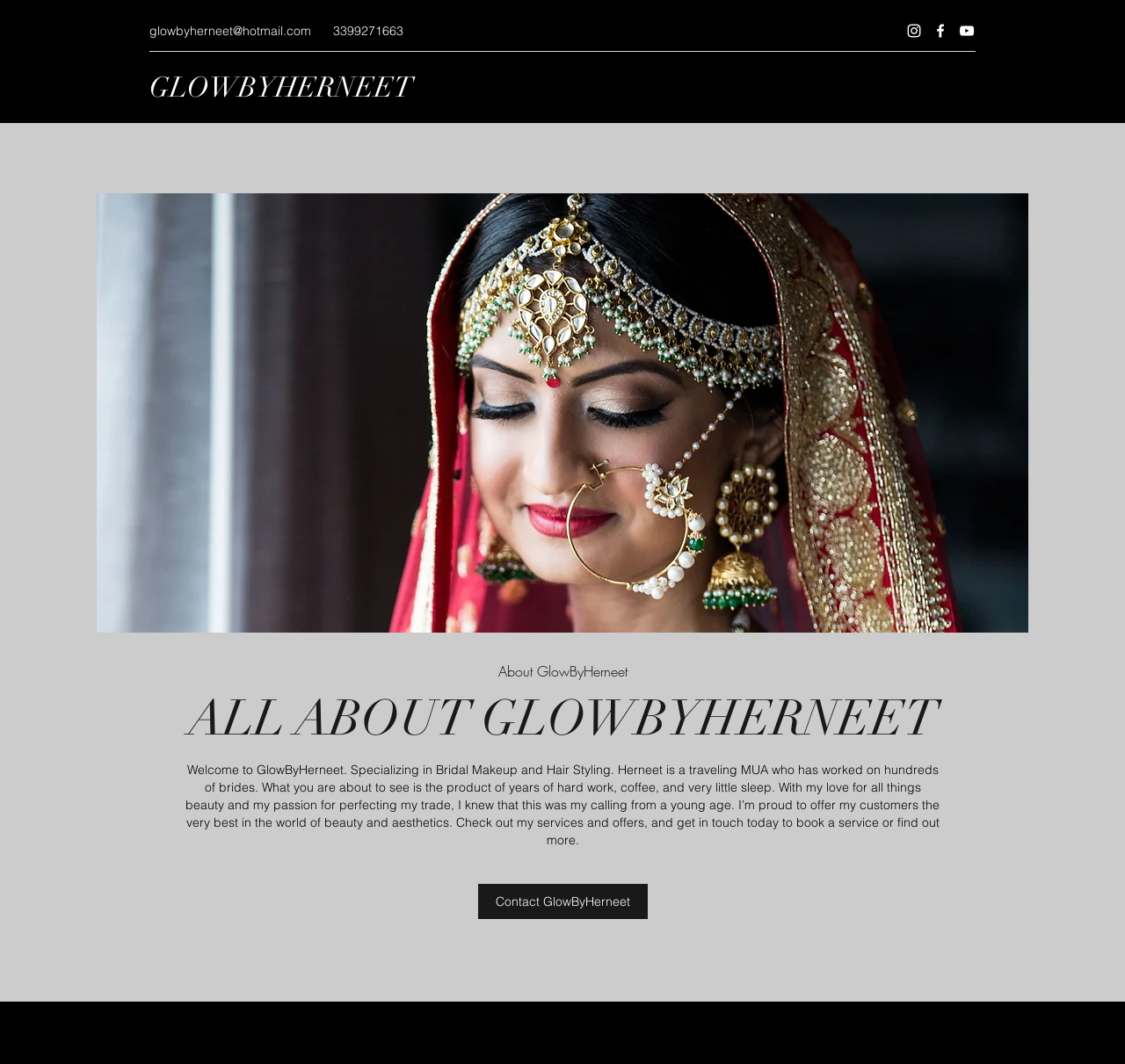Give a succinct answer to this question in a single word or phrase: 
What is the phone number of GlowByHerneet?

3399271663